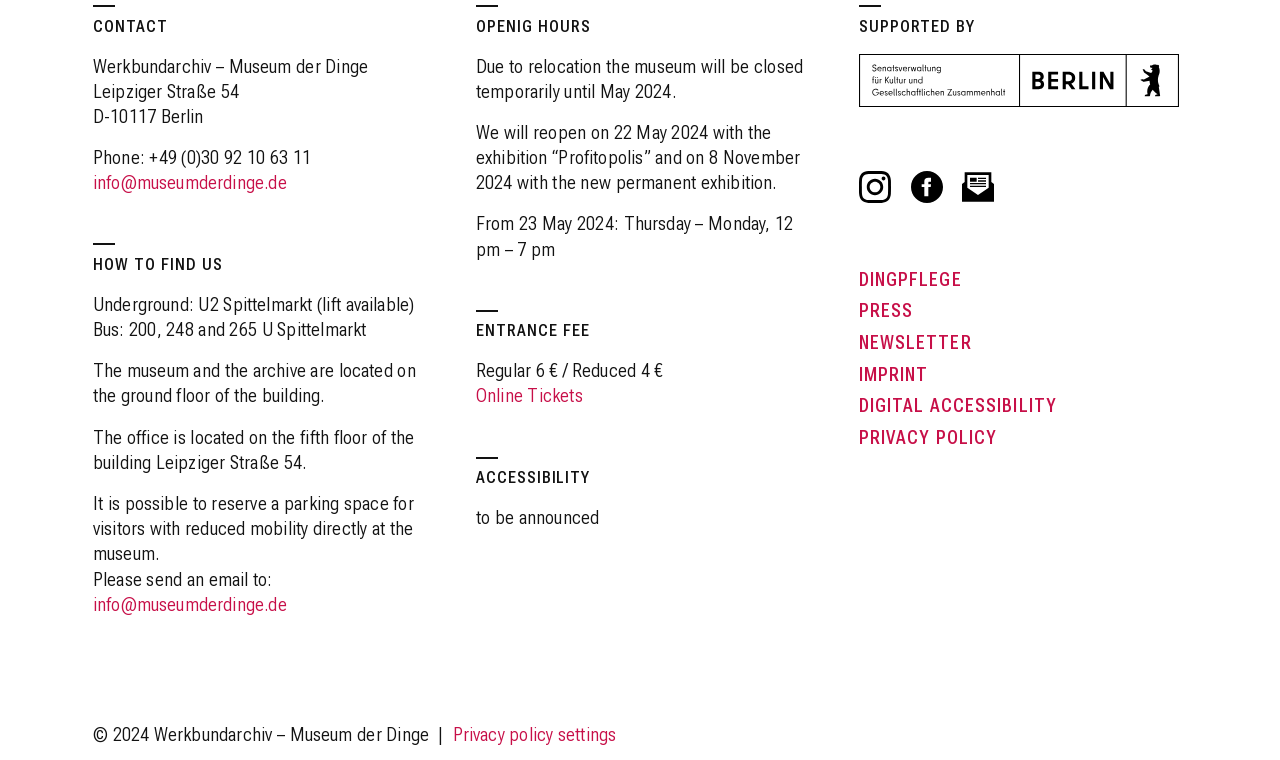What is the regular entrance fee?
Look at the screenshot and give a one-word or phrase answer.

6 €